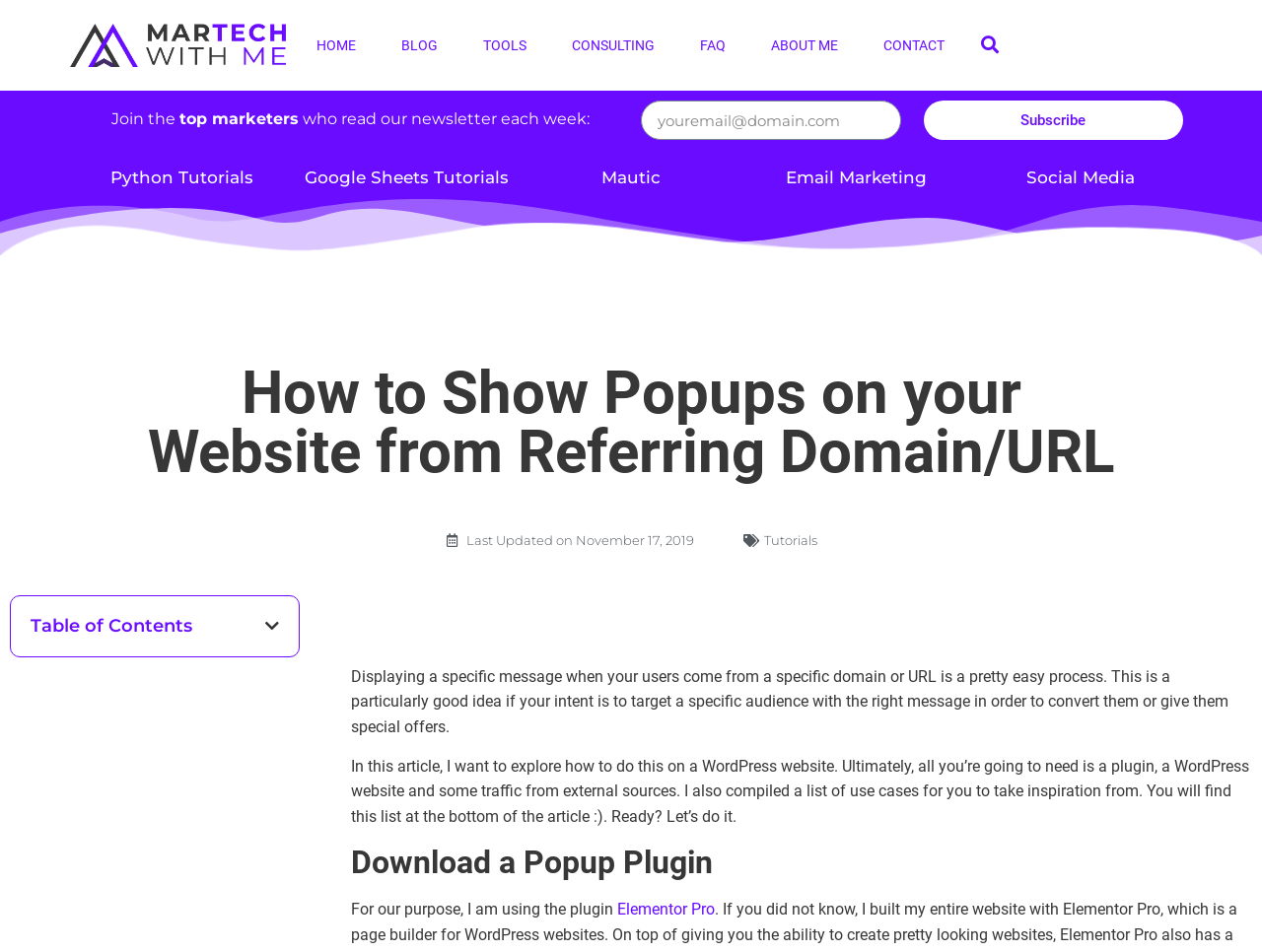What is the author's intention with the popup message?
Kindly give a detailed and elaborate answer to the question.

The article mentions that the intention of displaying a specific message is to target a specific audience with the right message in order to convert them or give them special offers.